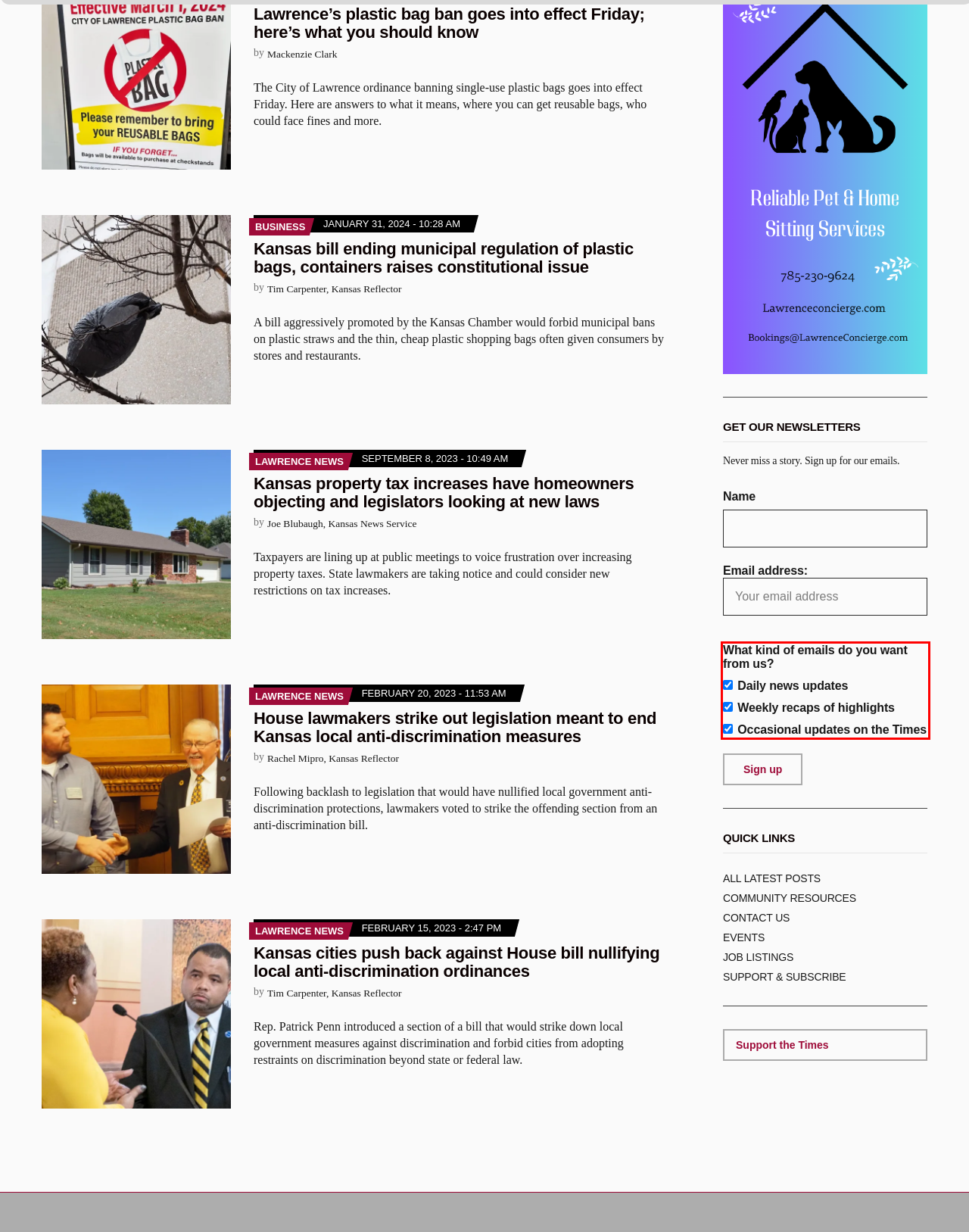With the given screenshot of a webpage, locate the red rectangle bounding box and extract the text content using OCR.

What kind of emails do you want from us? Daily news updates Weekly recaps of highlights Occasional updates on the Times